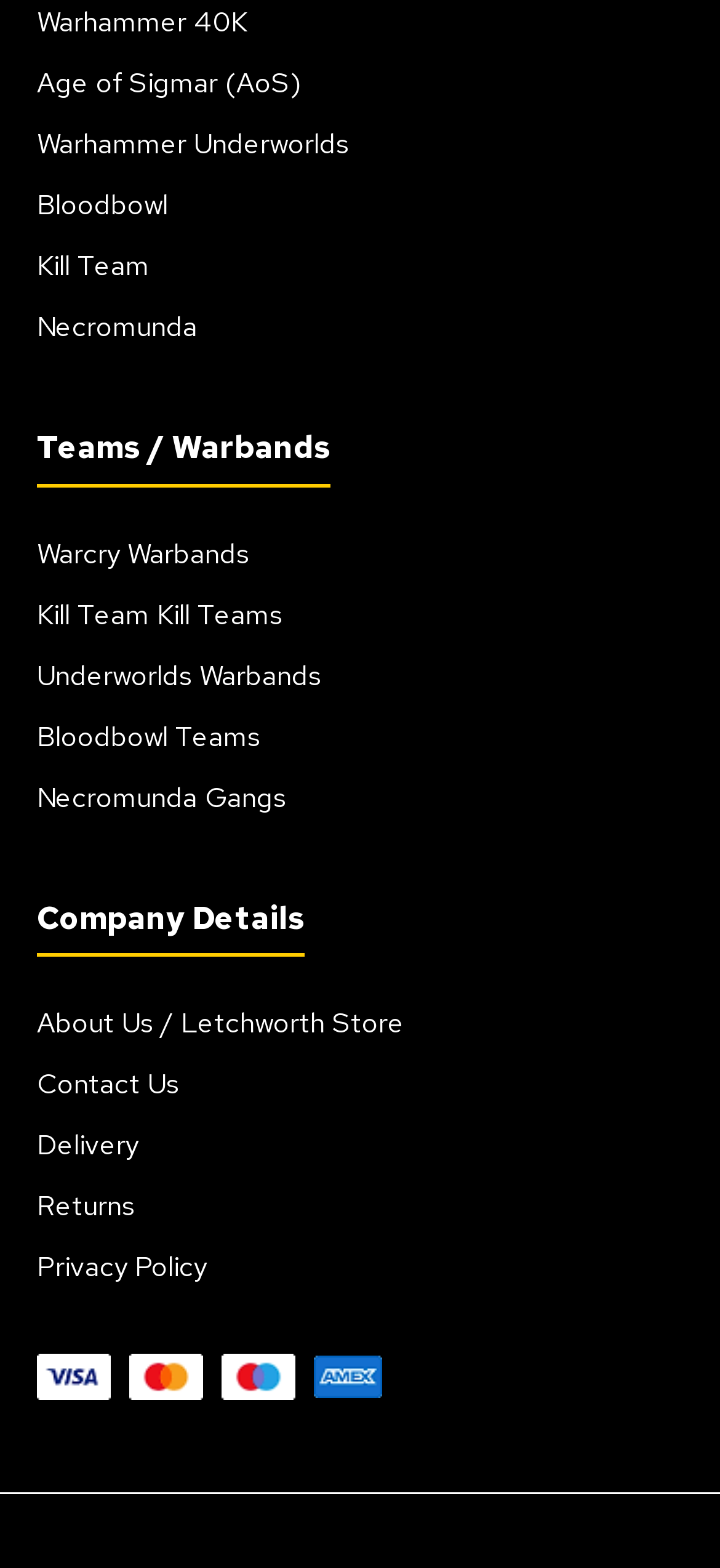Based on the element description Delivery, identify the bounding box coordinates for the UI element. The coordinates should be in the format (top-left x, top-left y, bottom-right x, bottom-right y) and within the 0 to 1 range.

[0.051, 0.719, 0.192, 0.742]